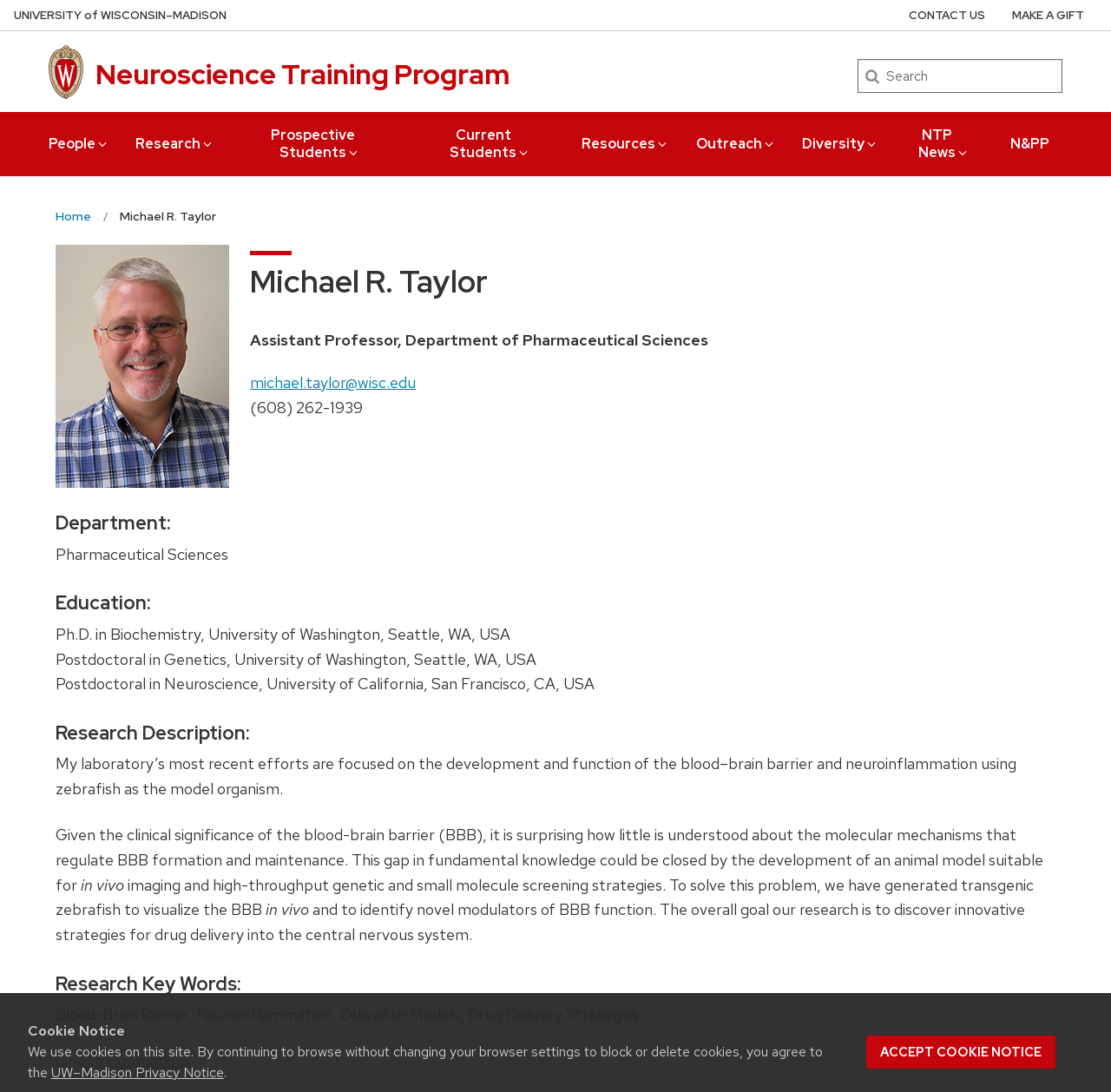Can you look at the image and give a comprehensive answer to the question:
What is the email address of Michael R. Taylor?

I found the answer by looking at the article section of the webpage, where it lists the details of Michael R. Taylor. Under the 'Email:' heading, it provides the email address as 'michael.taylor@wisc.edu'.